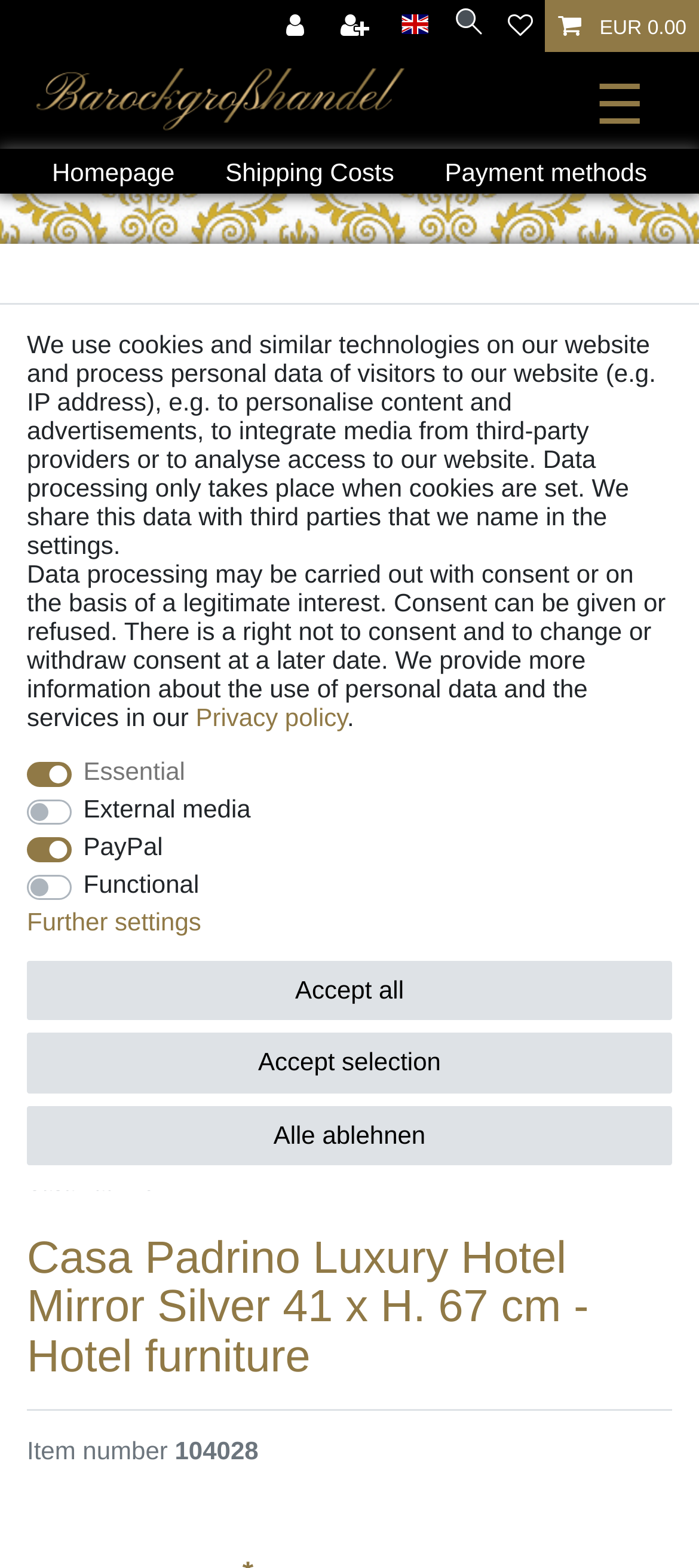Kindly provide the bounding box coordinates of the section you need to click on to fulfill the given instruction: "View wish list".

[0.709, 0.0, 0.78, 0.033]